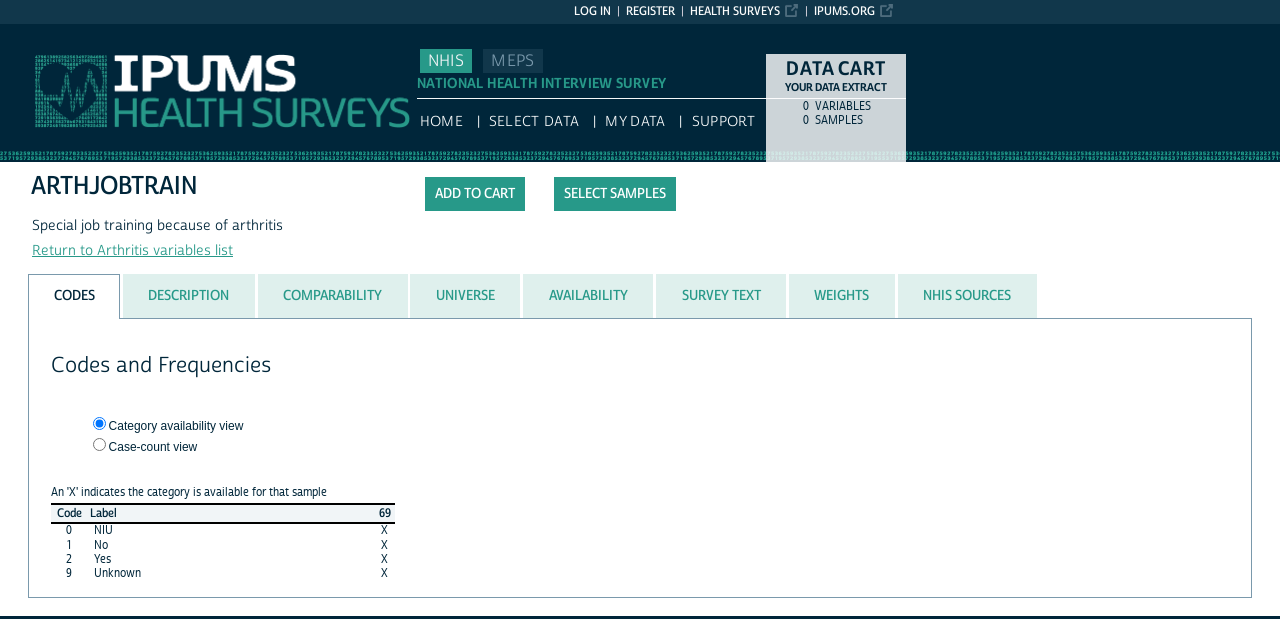Predict the bounding box coordinates of the UI element that matches this description: "Survey Text". The coordinates should be in the format [left, top, right, bottom] with each value between 0 and 1.

[0.513, 0.428, 0.613, 0.495]